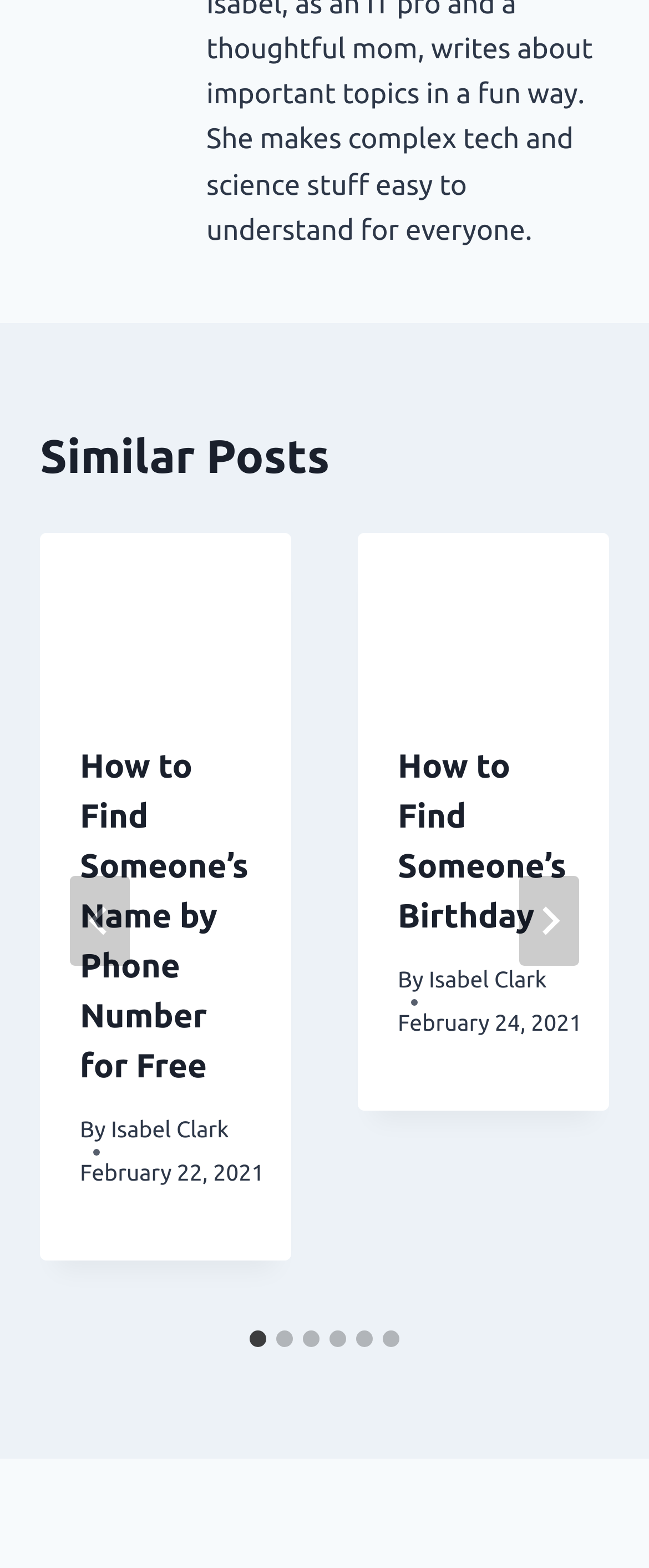What is the purpose of the 'Go to last slide' button?
Answer the question in as much detail as possible.

I inferred the purpose of the 'Go to last slide' button by its text and its position near the slide navigation buttons. It is likely that clicking this button will take the user to the last slide.